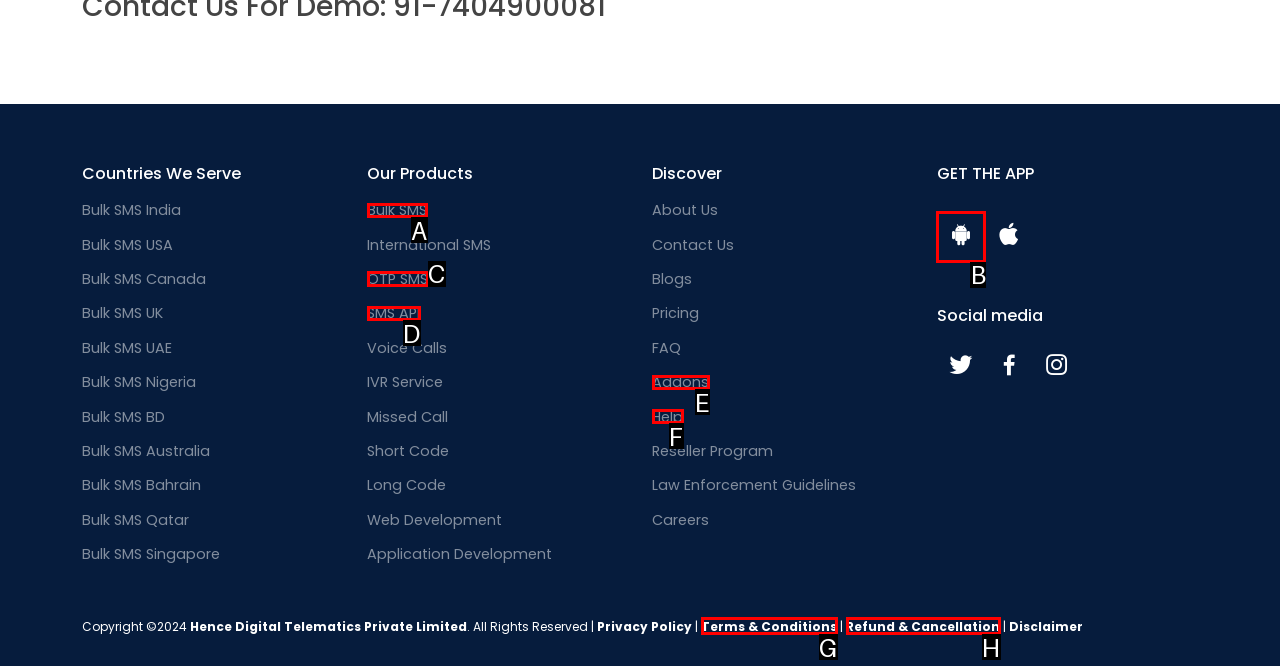For the task: Get the app on Google Play, identify the HTML element to click.
Provide the letter corresponding to the right choice from the given options.

B